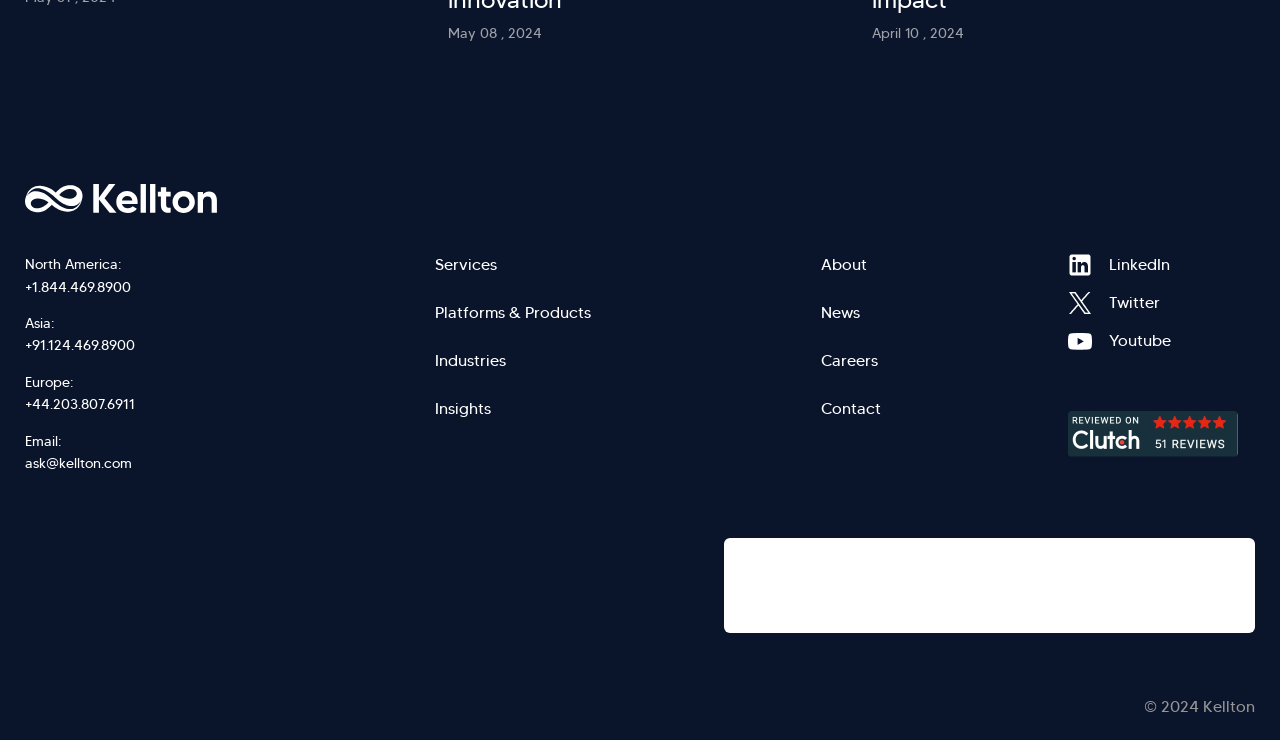Locate the bounding box coordinates of the clickable element to fulfill the following instruction: "View Kellton on LinkedIn". Provide the coordinates as four float numbers between 0 and 1 in the format [left, top, right, bottom].

[0.834, 0.342, 0.853, 0.375]